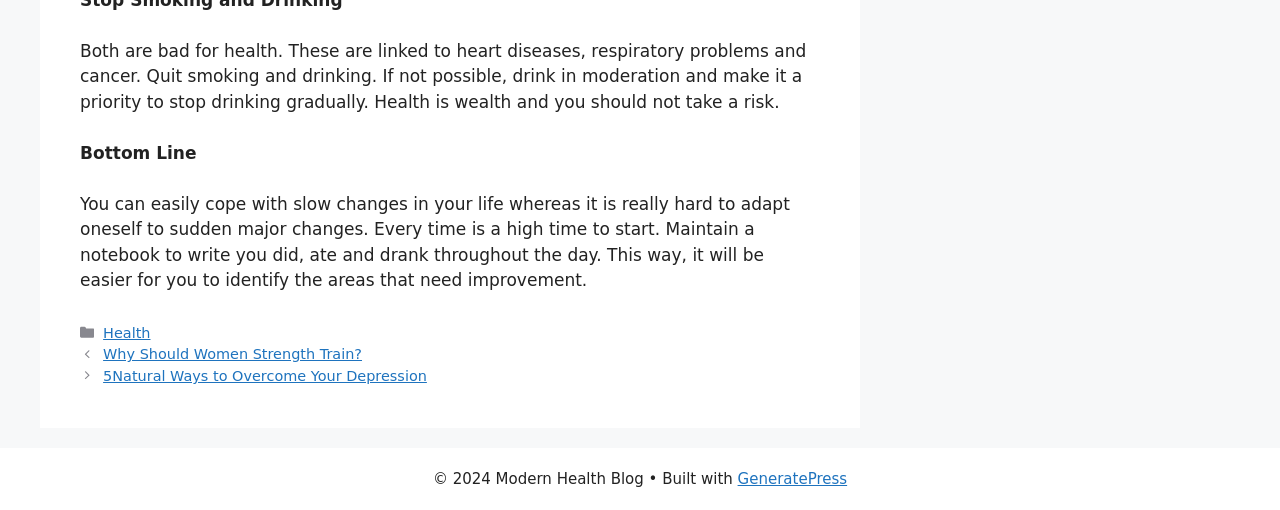Please answer the following question as detailed as possible based on the image: 
What is the purpose of maintaining a notebook?

The webpage suggests maintaining a notebook to write down what you did, ate, and drank throughout the day, which will help you identify the areas that need improvement in your life.